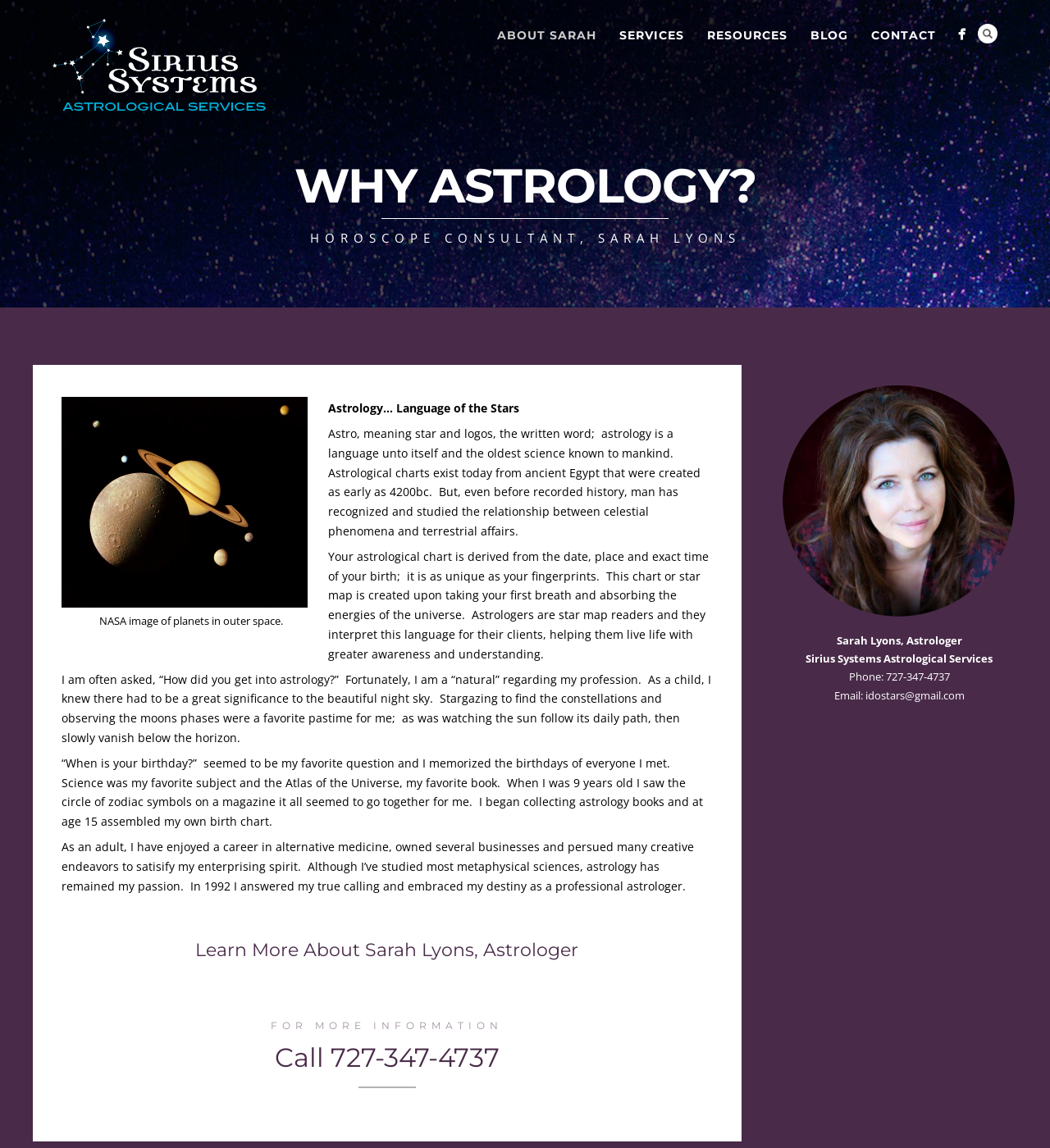Find the bounding box coordinates for the HTML element described as: "title="Follow Me on Facebook"". The coordinates should consist of four float values between 0 and 1, i.e., [left, top, right, bottom].

[0.906, 0.021, 0.926, 0.039]